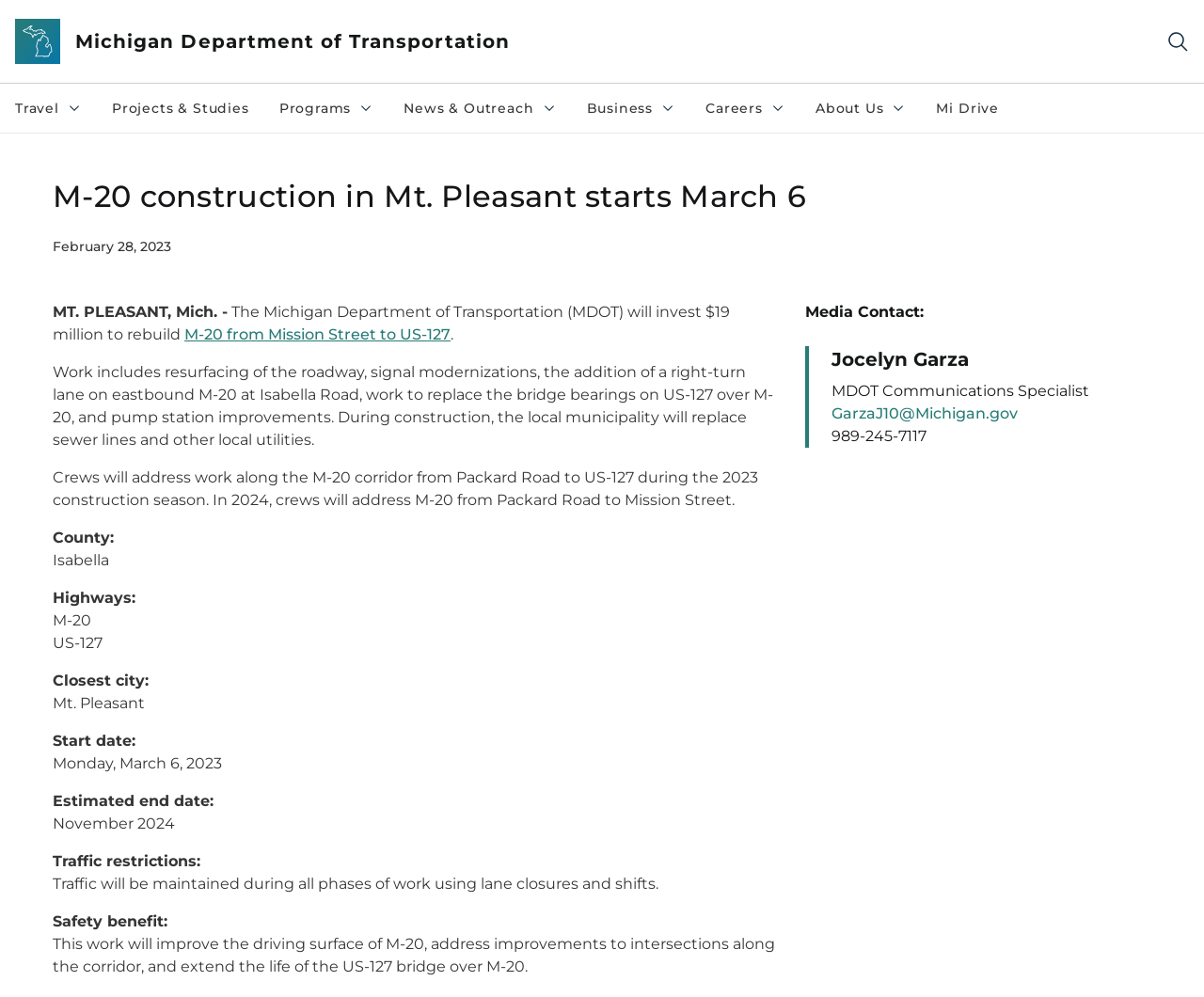Please provide a short answer using a single word or phrase for the question:
What is the purpose of the M-20 construction project?

Improve driving surface and extend bridge life